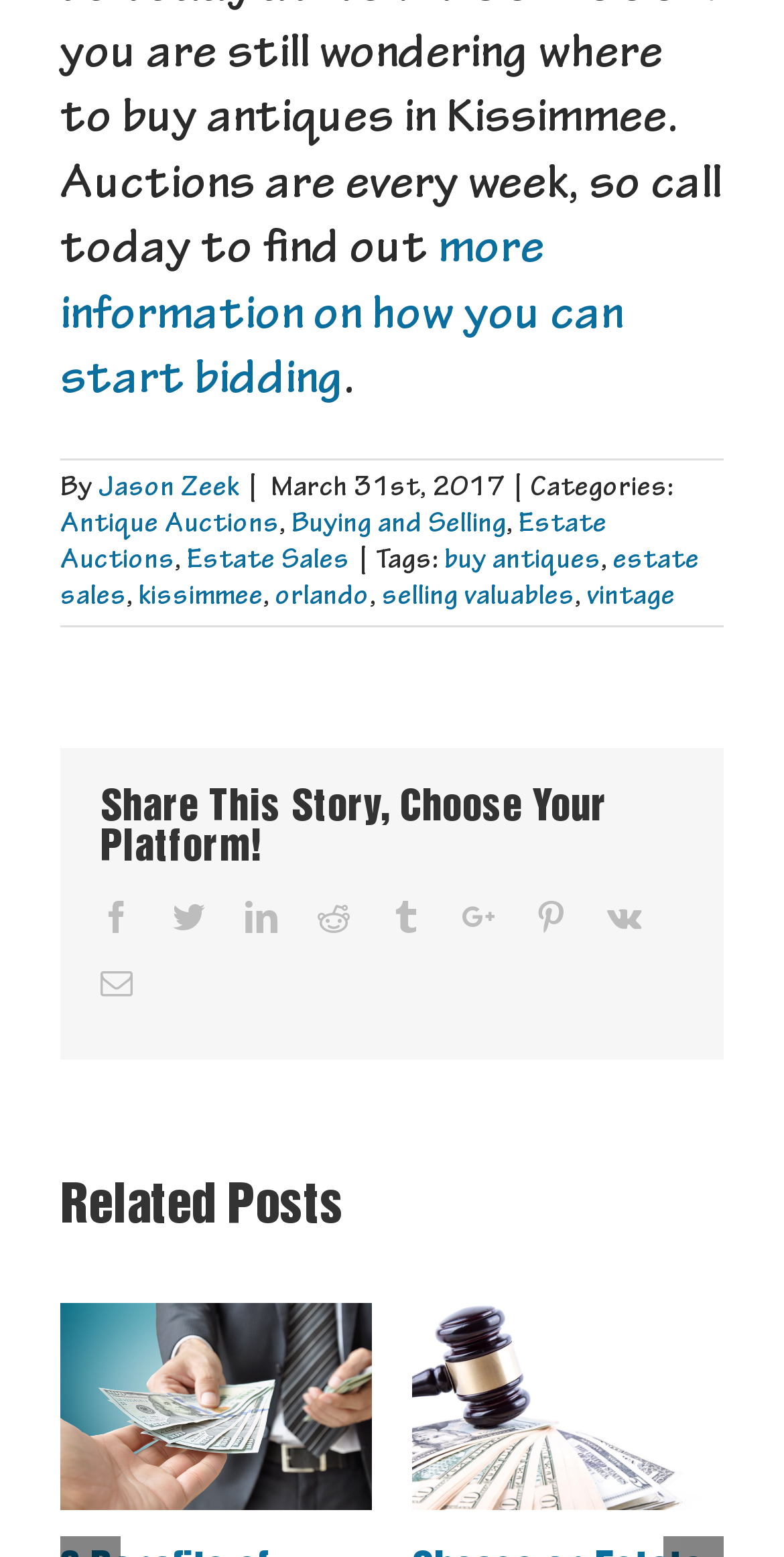How many categories are listed?
Answer the question with a thorough and detailed explanation.

The categories are listed as links, and there are three categories: 'Antique Auctions', 'Buying and Selling', and 'Estate Auctions'. These categories are located at the top of the webpage, below the author's name.